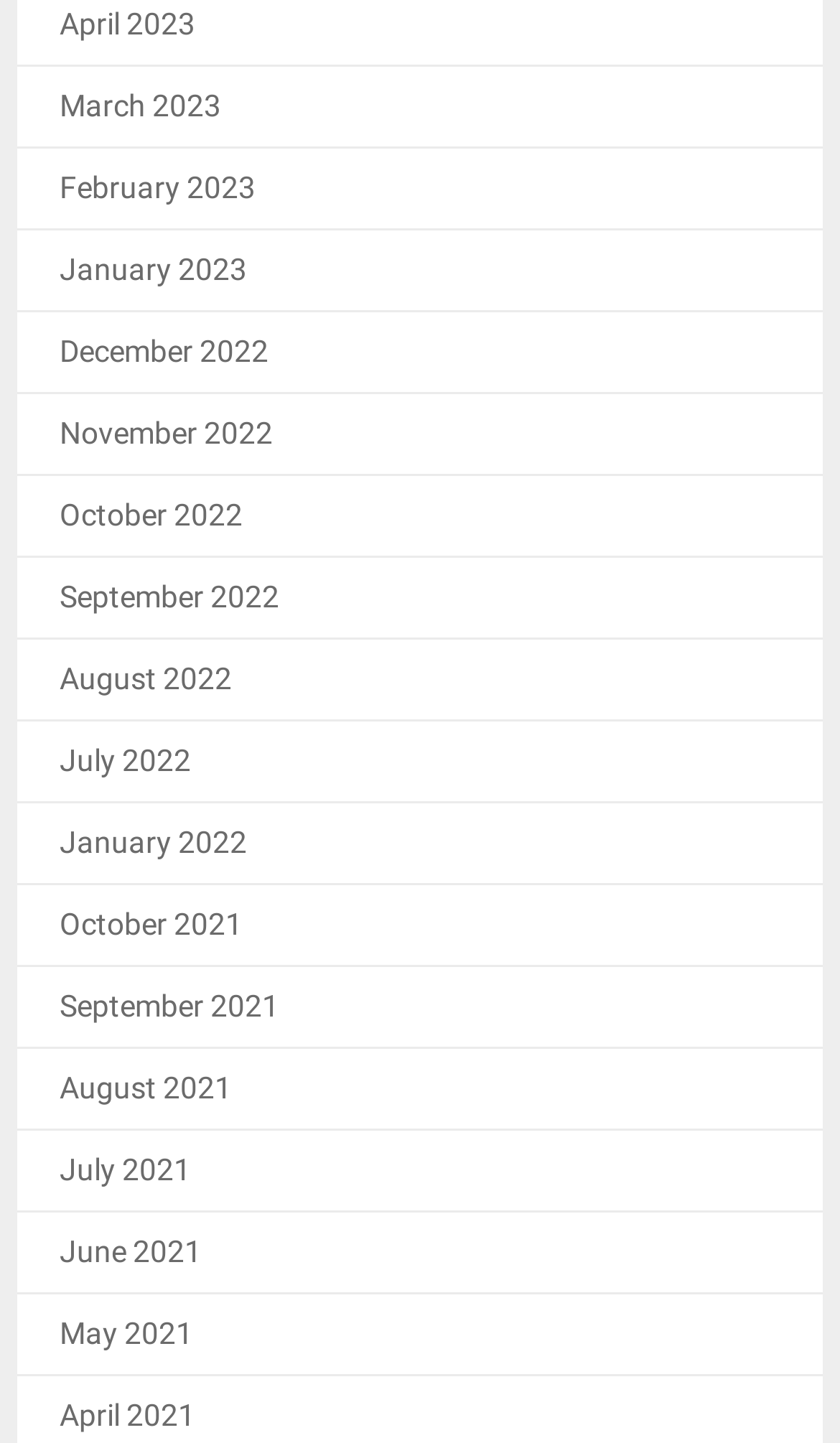How many months are listed in 2022?
Please provide a single word or phrase as the answer based on the screenshot.

12